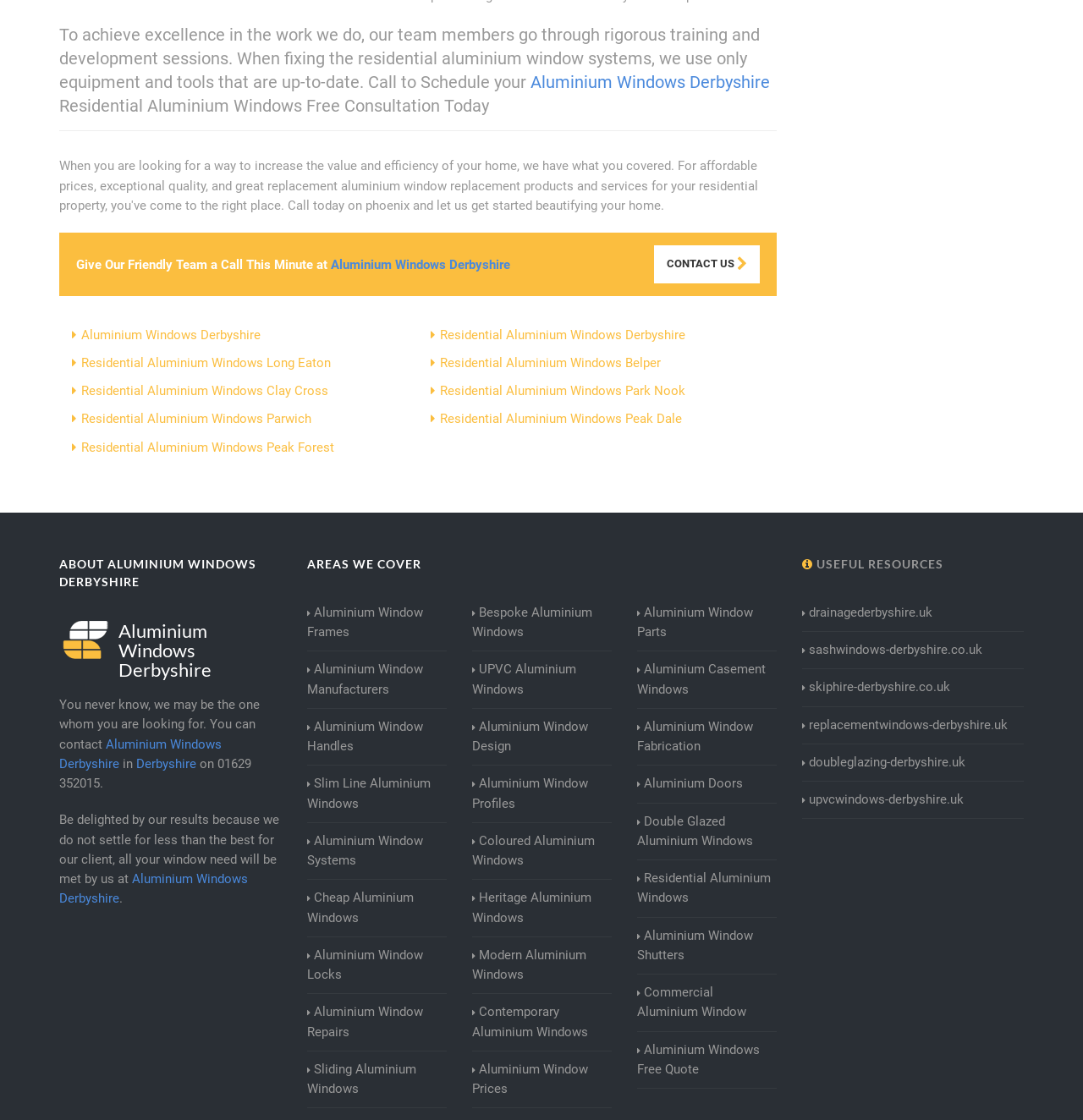Please identify the bounding box coordinates of the area that needs to be clicked to follow this instruction: "Click to schedule a consultation".

[0.604, 0.219, 0.701, 0.253]